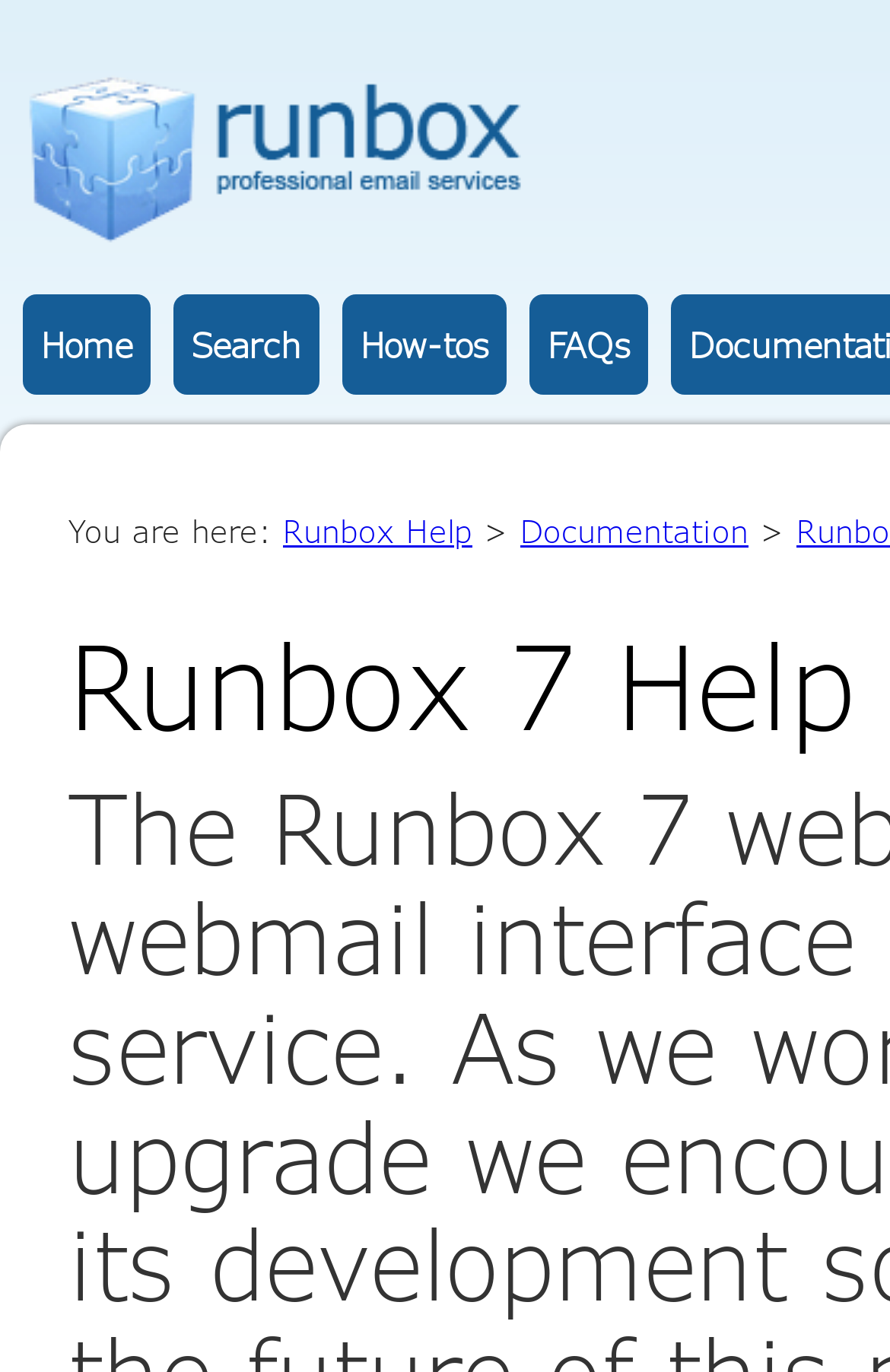Locate the UI element described as follows: "FAQs". Return the bounding box coordinates as four float numbers between 0 and 1 in the order [left, top, right, bottom].

[0.595, 0.214, 0.728, 0.287]